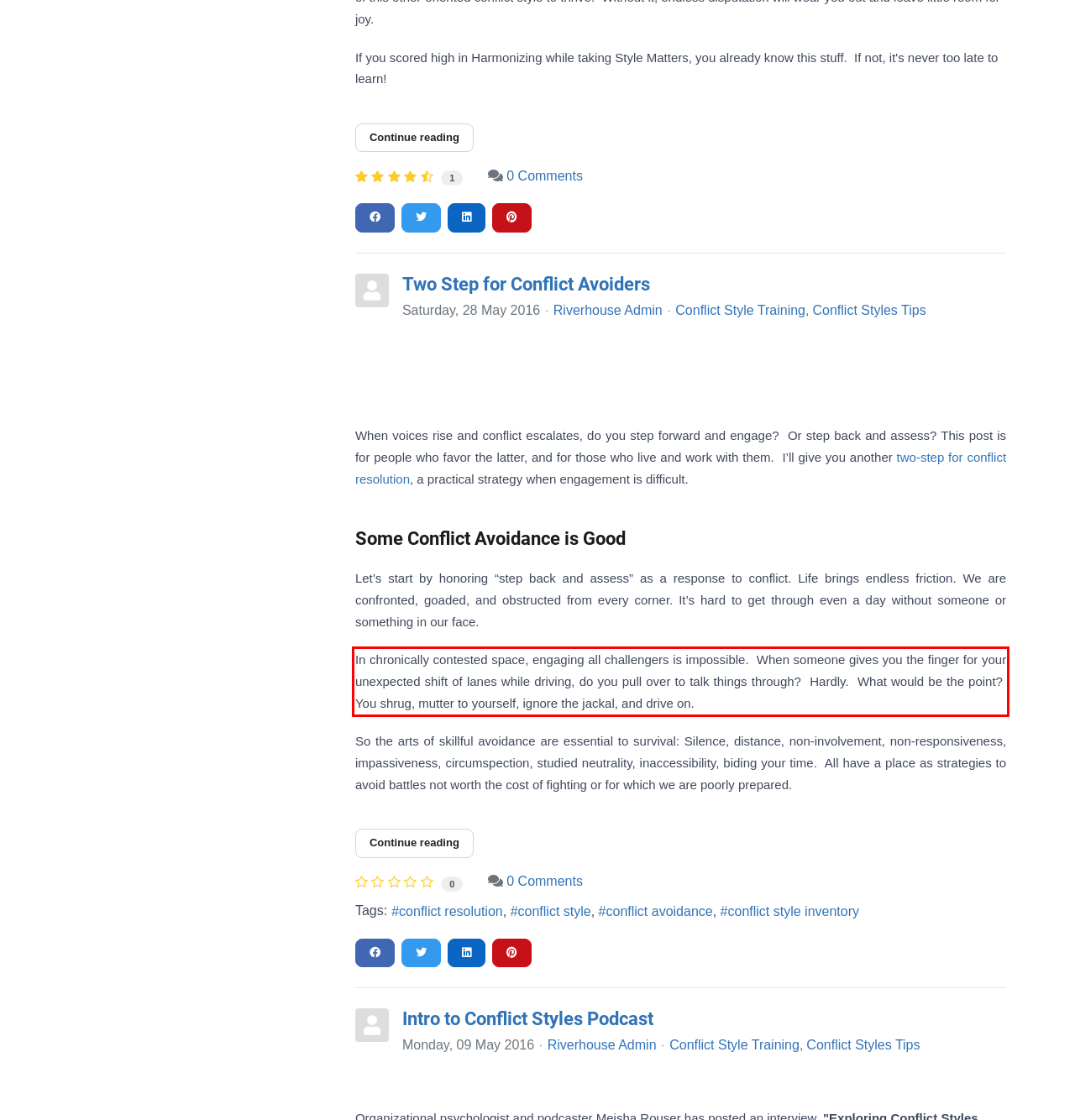You are presented with a screenshot containing a red rectangle. Extract the text found inside this red bounding box.

In chronically contested space, engaging all challengers is impossible. When someone gives you the finger for your unexpected shift of lanes while driving, do you pull over to talk things through? Hardly. What would be the point? You shrug, mutter to yourself, ignore the jackal, and drive on.